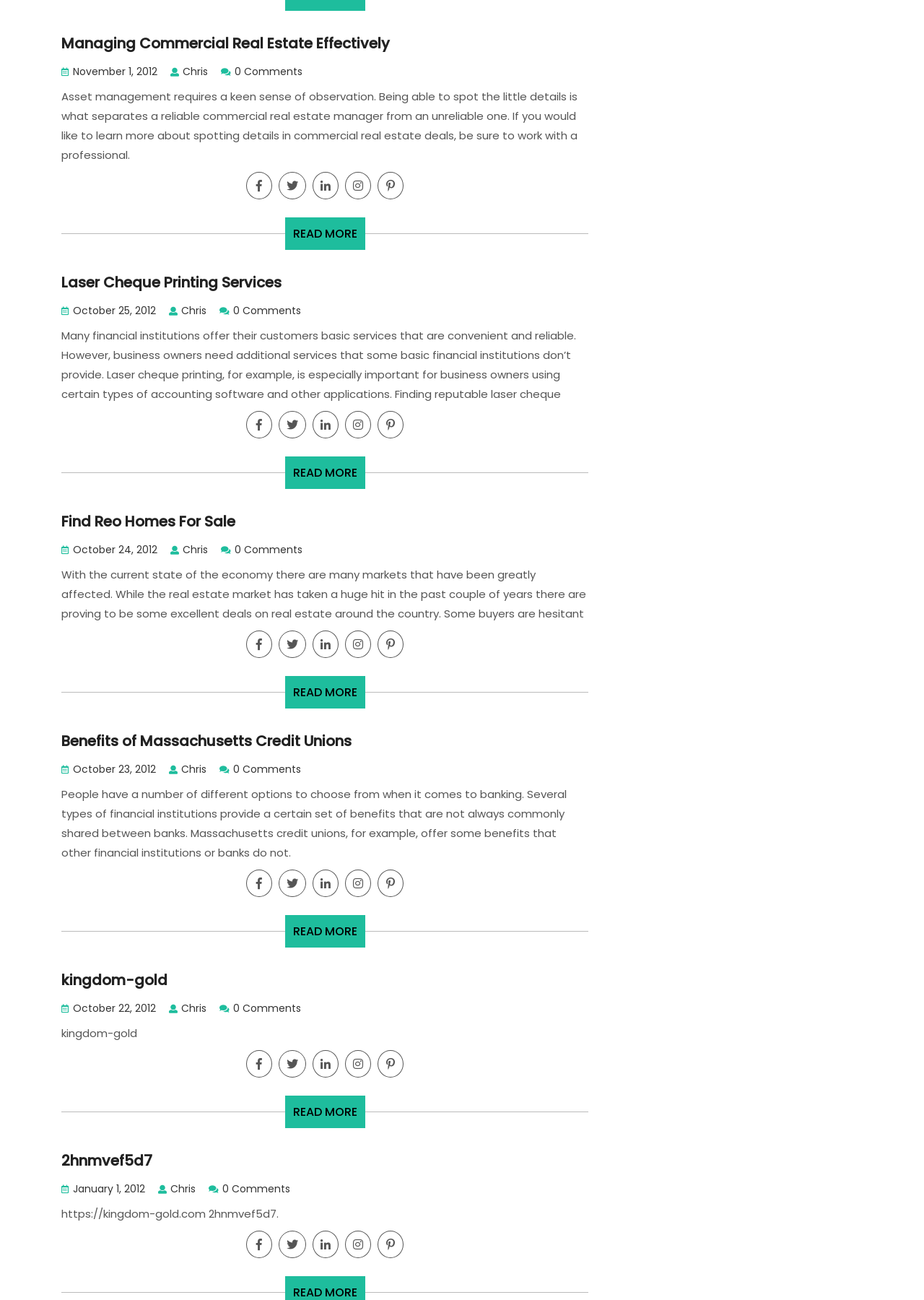Please pinpoint the bounding box coordinates for the region I should click to adhere to this instruction: "Read more about 'Laser Cheque Printing Services'".

[0.308, 0.167, 0.395, 0.192]